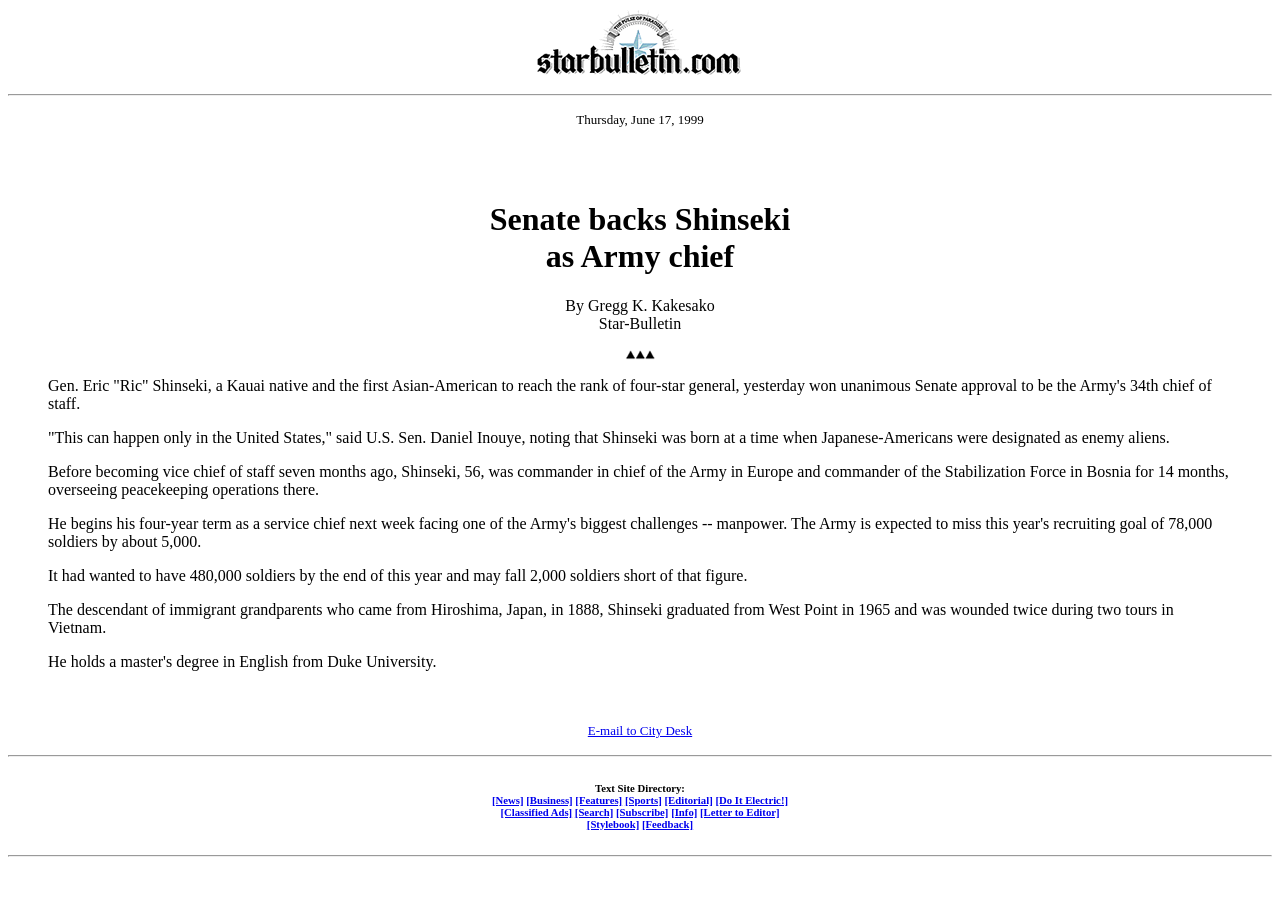Please determine the headline of the webpage and provide its content.

Senate backs Shinseki
as Army chief